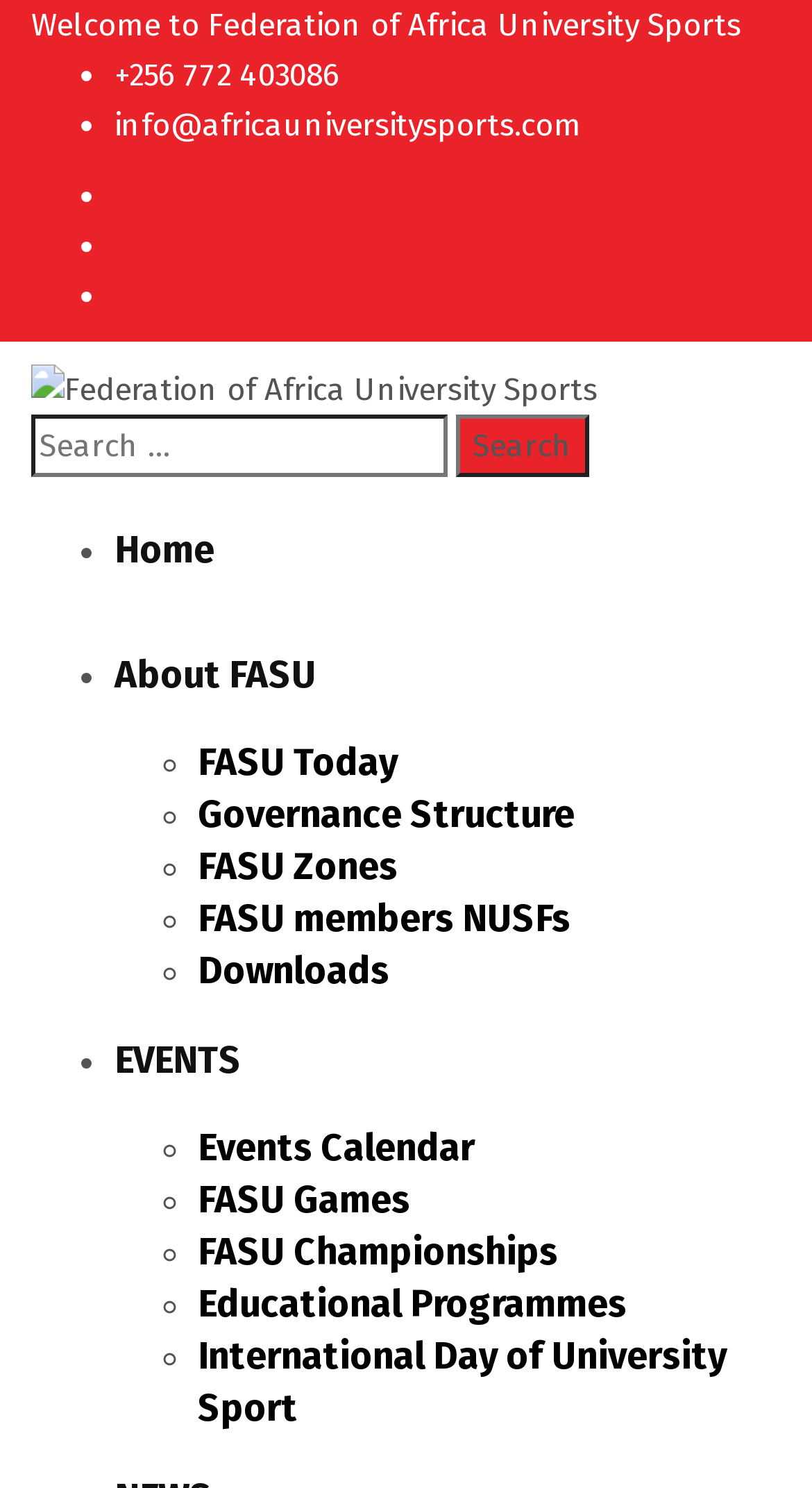Identify the bounding box coordinates of the part that should be clicked to carry out this instruction: "Contact through +256 772 403086".

[0.141, 0.038, 0.418, 0.063]